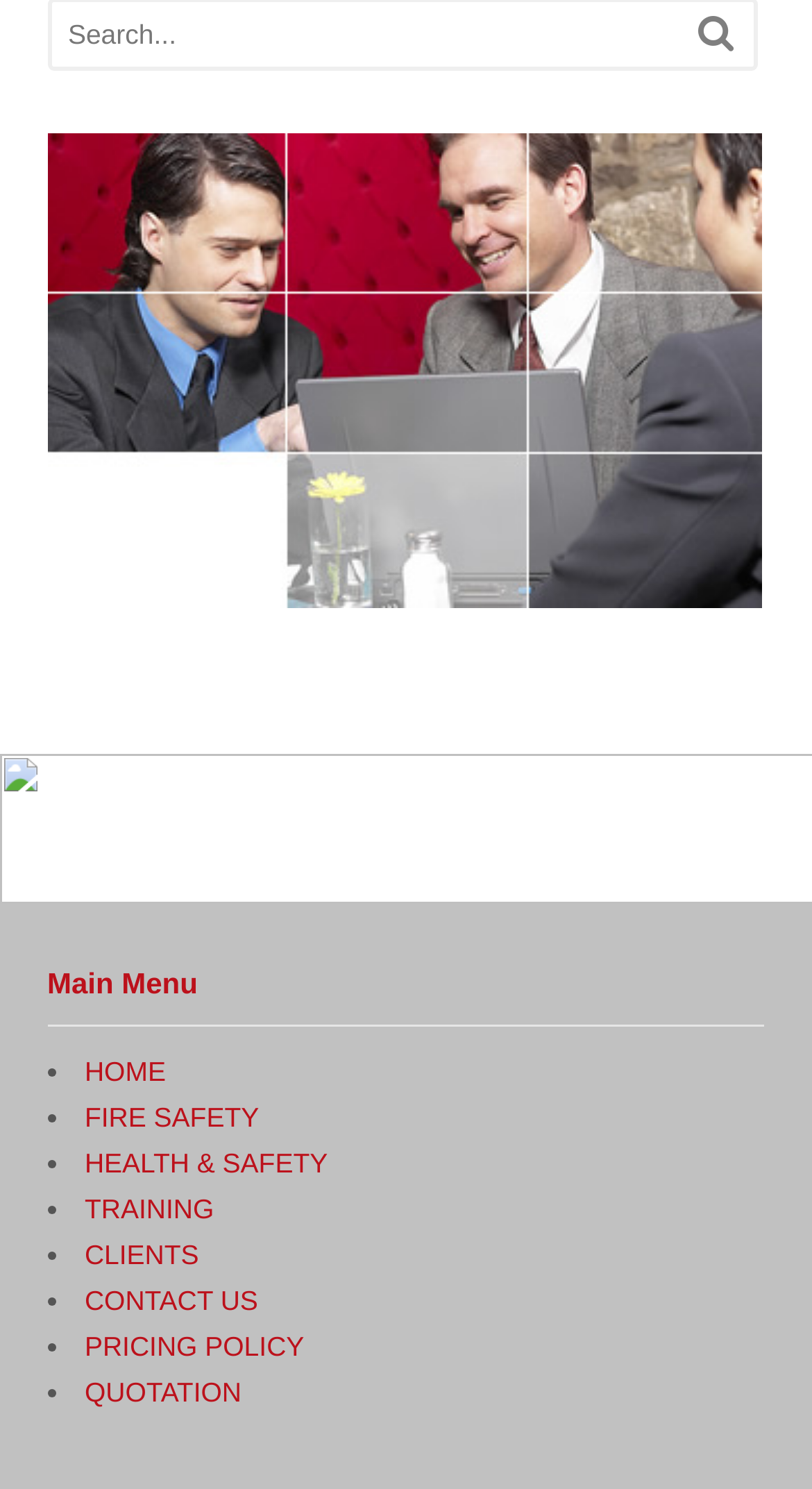Provide the bounding box coordinates of the area you need to click to execute the following instruction: "view fire safety information".

[0.104, 0.739, 0.319, 0.76]